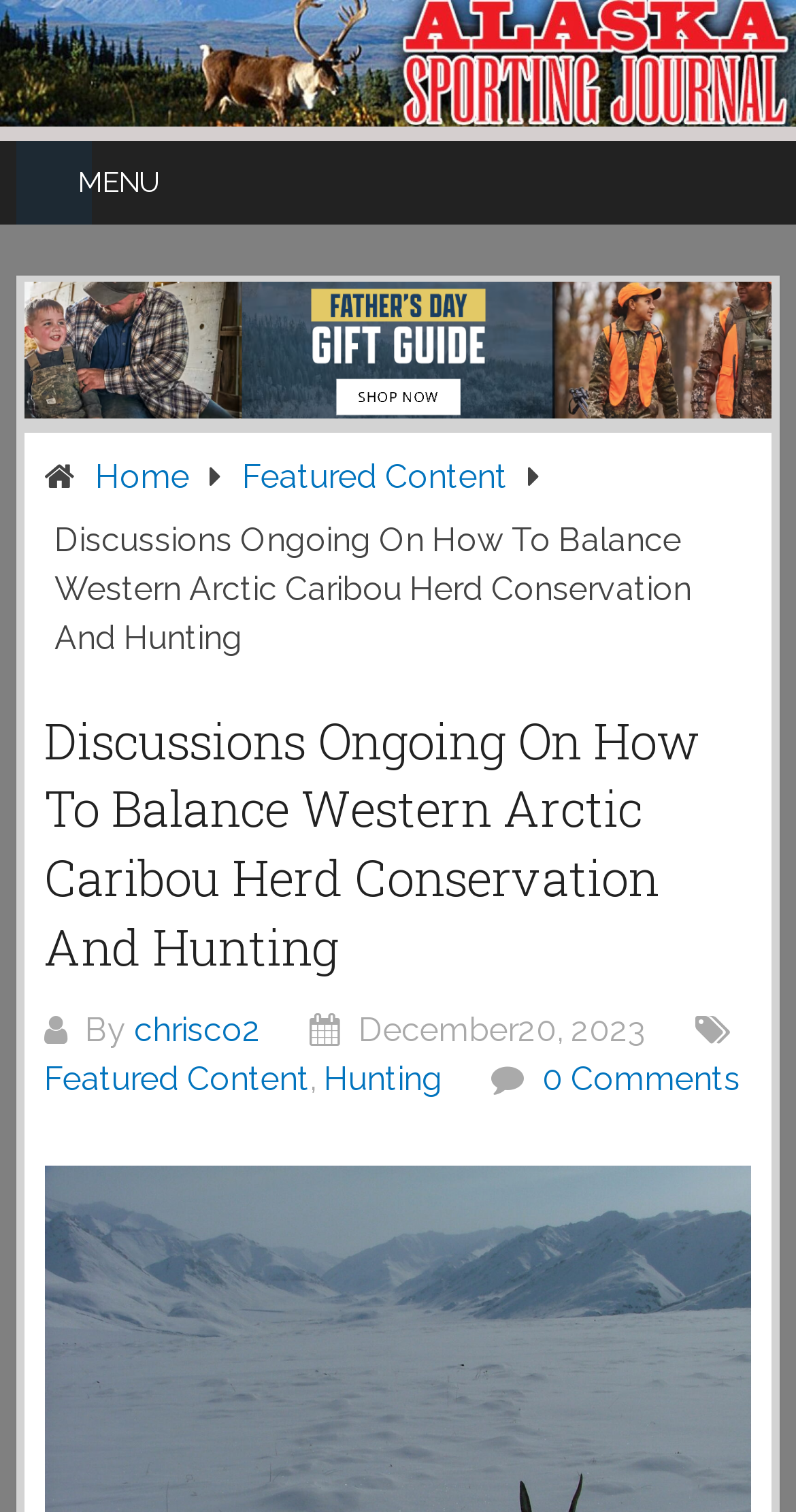Identify the webpage's primary heading and generate its text.

Discussions Ongoing On How To Balance Western Arctic Caribou Herd Conservation And Hunting